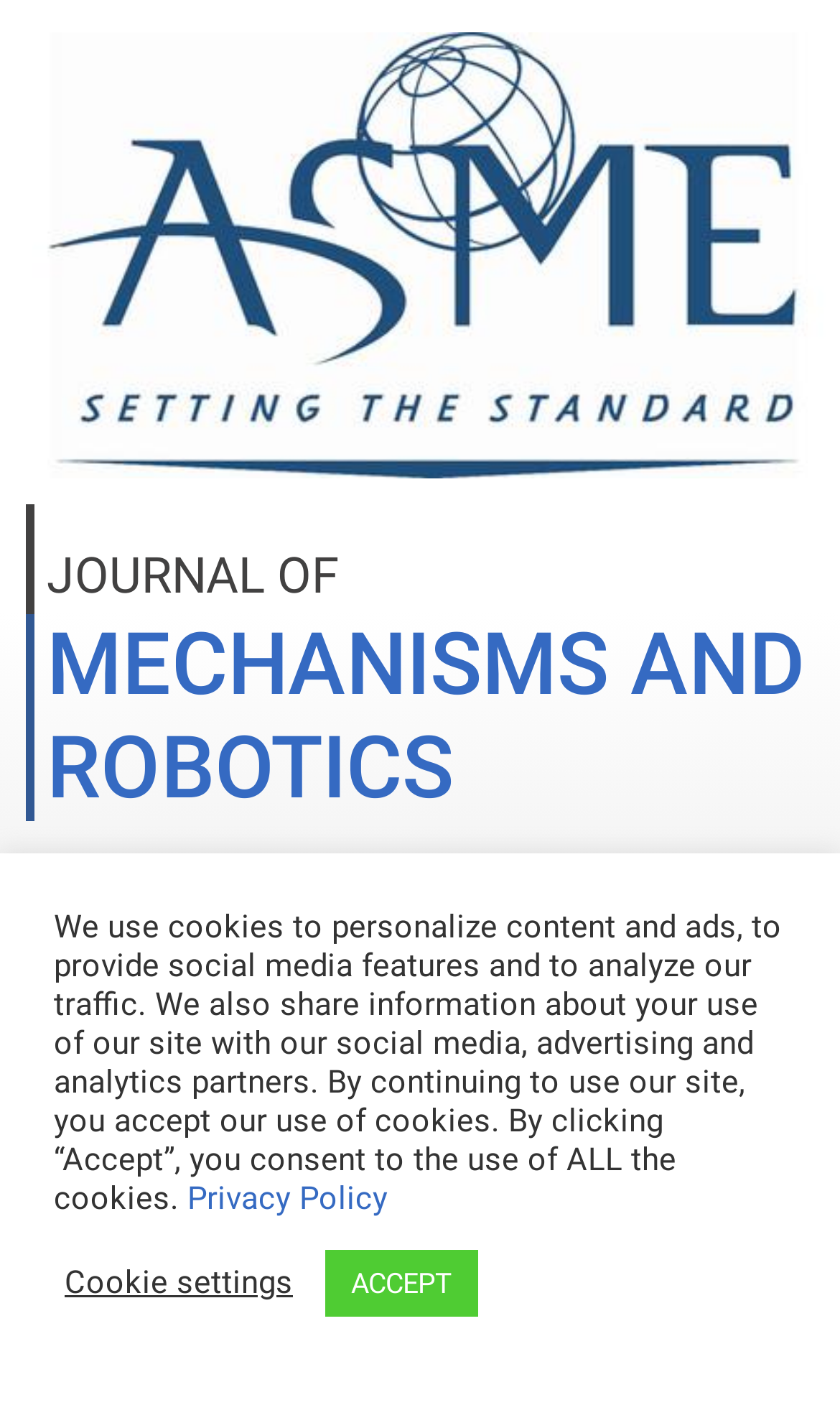Identify the bounding box coordinates of the element to click to follow this instruction: 'Toggle menu'. Ensure the coordinates are four float values between 0 and 1, provided as [left, top, right, bottom].

[0.225, 0.647, 0.309, 0.696]